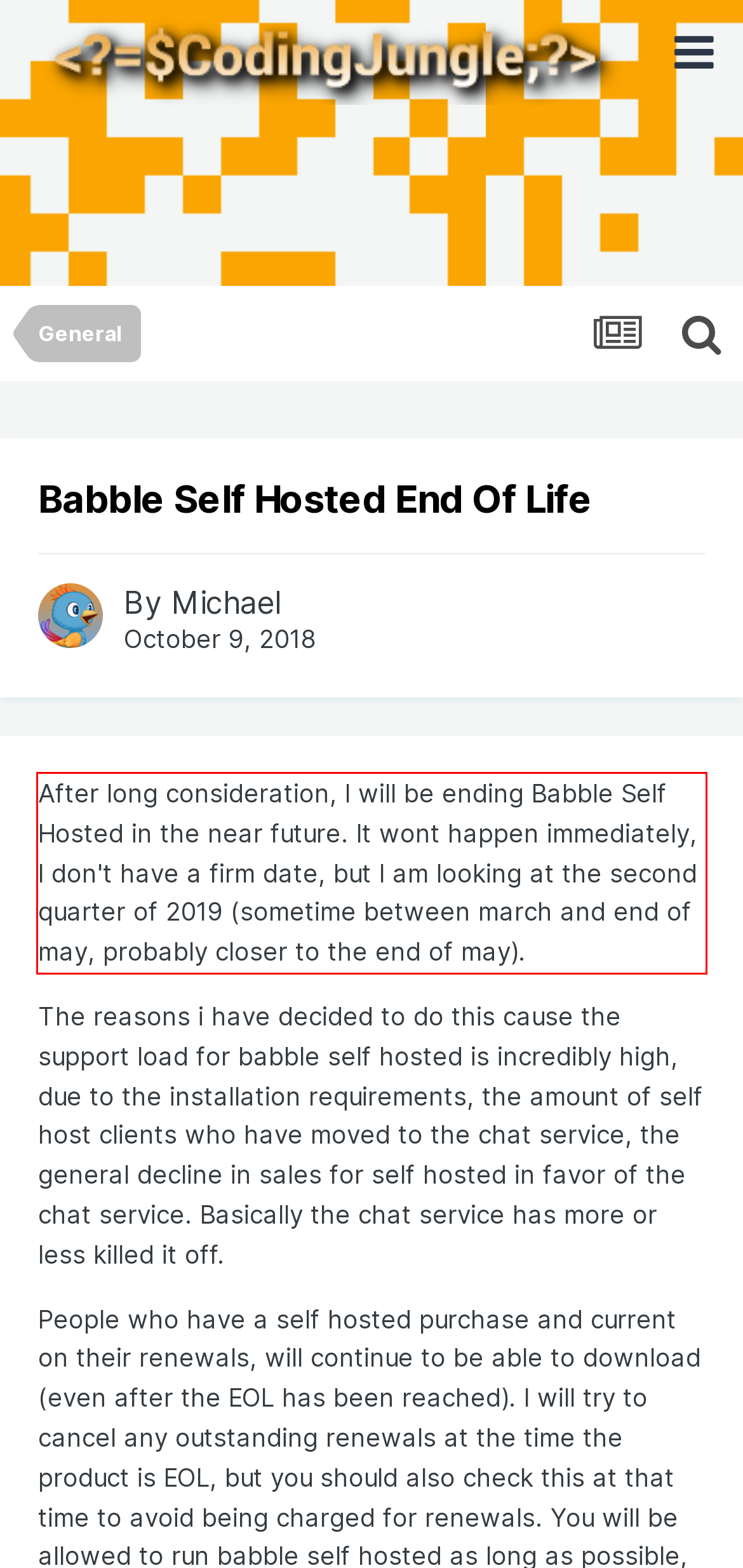You are provided with a screenshot of a webpage that includes a red bounding box. Extract and generate the text content found within the red bounding box.

After long consideration, I will be ending Babble Self Hosted in the near future. It wont happen immediately, I don't have a firm date, but I am looking at the second quarter of 2019 (sometime between march and end of may, probably closer to the end of may).